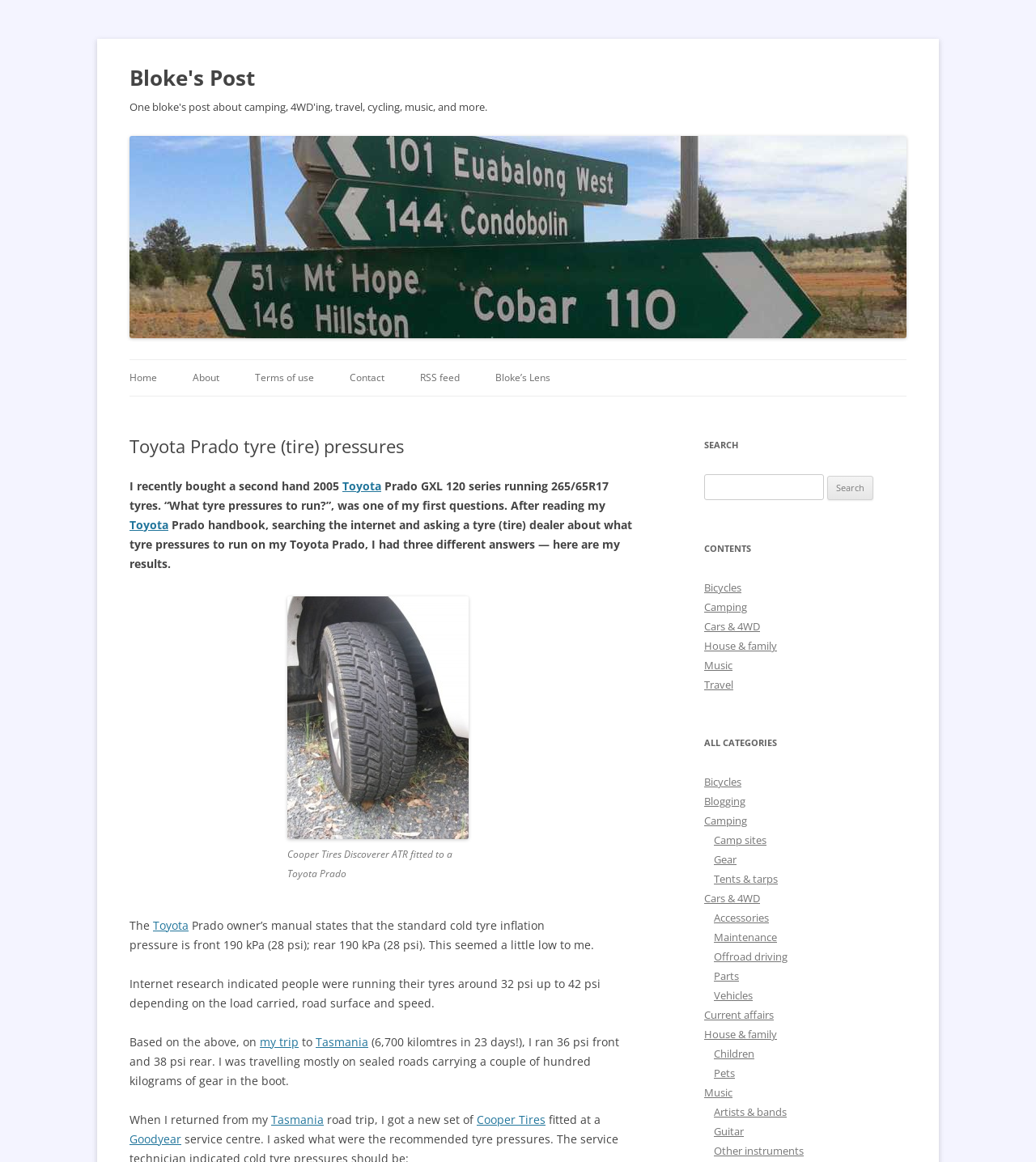Identify the bounding box coordinates for the element that needs to be clicked to fulfill this instruction: "Check the 'RSS feed' link". Provide the coordinates in the format of four float numbers between 0 and 1: [left, top, right, bottom].

[0.405, 0.31, 0.444, 0.341]